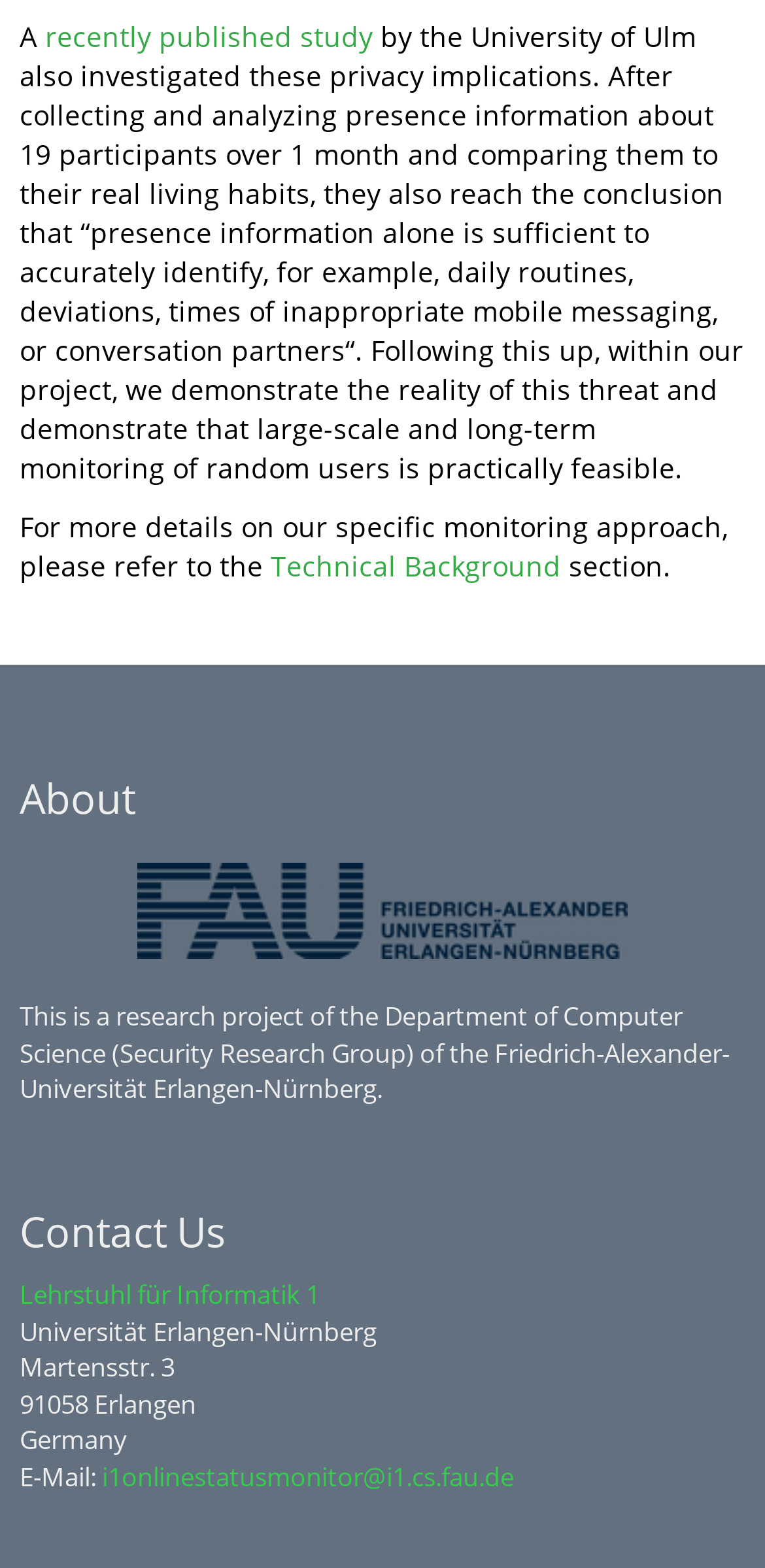What is the research project about?
Answer the question in as much detail as possible.

The research project is about the privacy implications of presence information, as mentioned in the text, which states that 'presence information alone is sufficient to accurately identify, for example, daily routines, deviations, times of inappropriate mobile messaging, or conversation partners'.